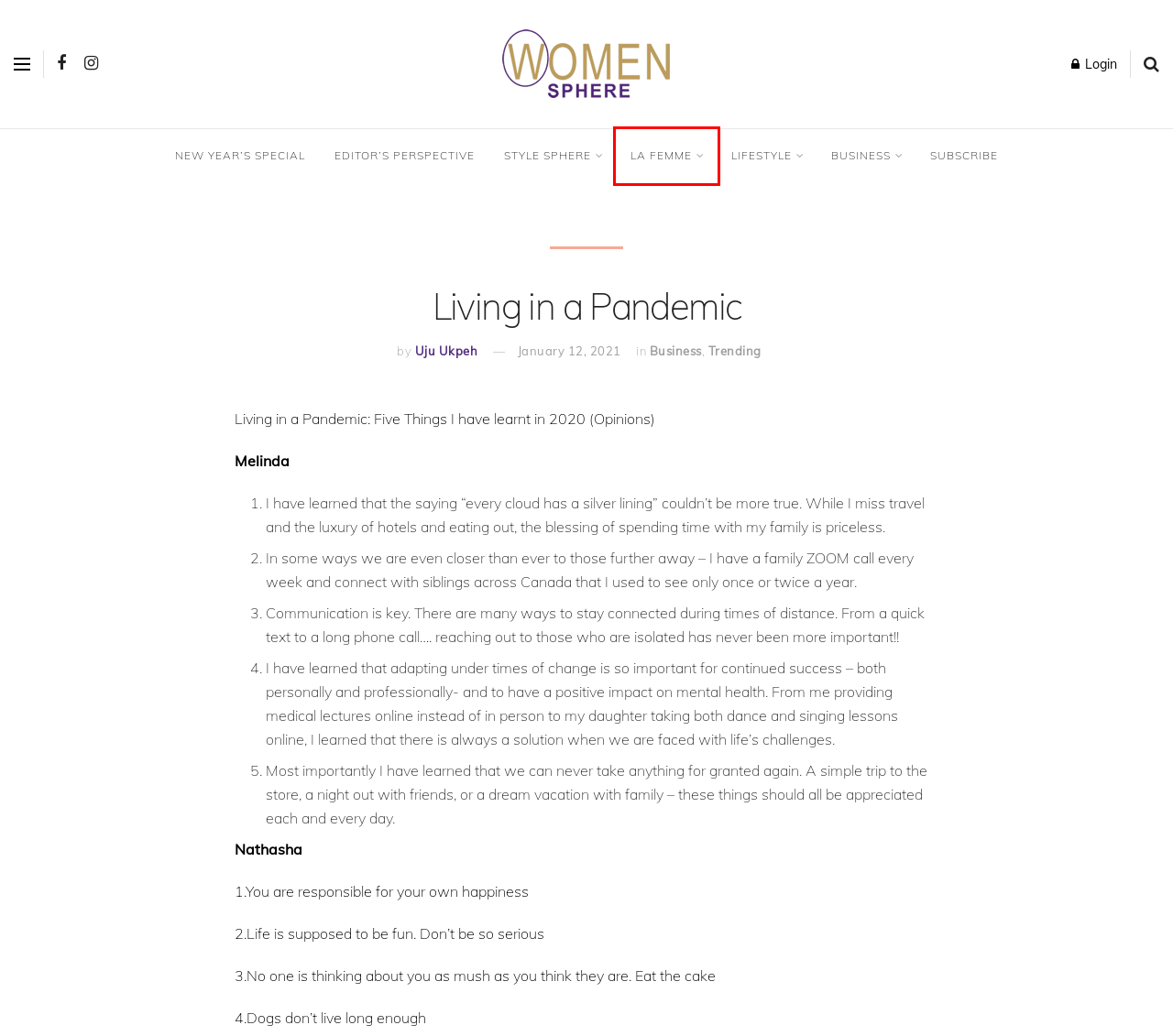You are given a screenshot of a webpage with a red rectangle bounding box. Choose the best webpage description that matches the new webpage after clicking the element in the bounding box. Here are the candidates:
A. Lifestyle – Women Sphere Magazine
B. Subscribe – Women Sphere Magazine
C. La Femme – Women Sphere Magazine
D. Uju Ukpeh – Women Sphere Magazine
E. Business – Women Sphere Magazine
F. Style Sphere – Women Sphere Magazine
G. Women Sphere Magazine – Women Sphere Magazine
H. Trending – Women Sphere Magazine

C